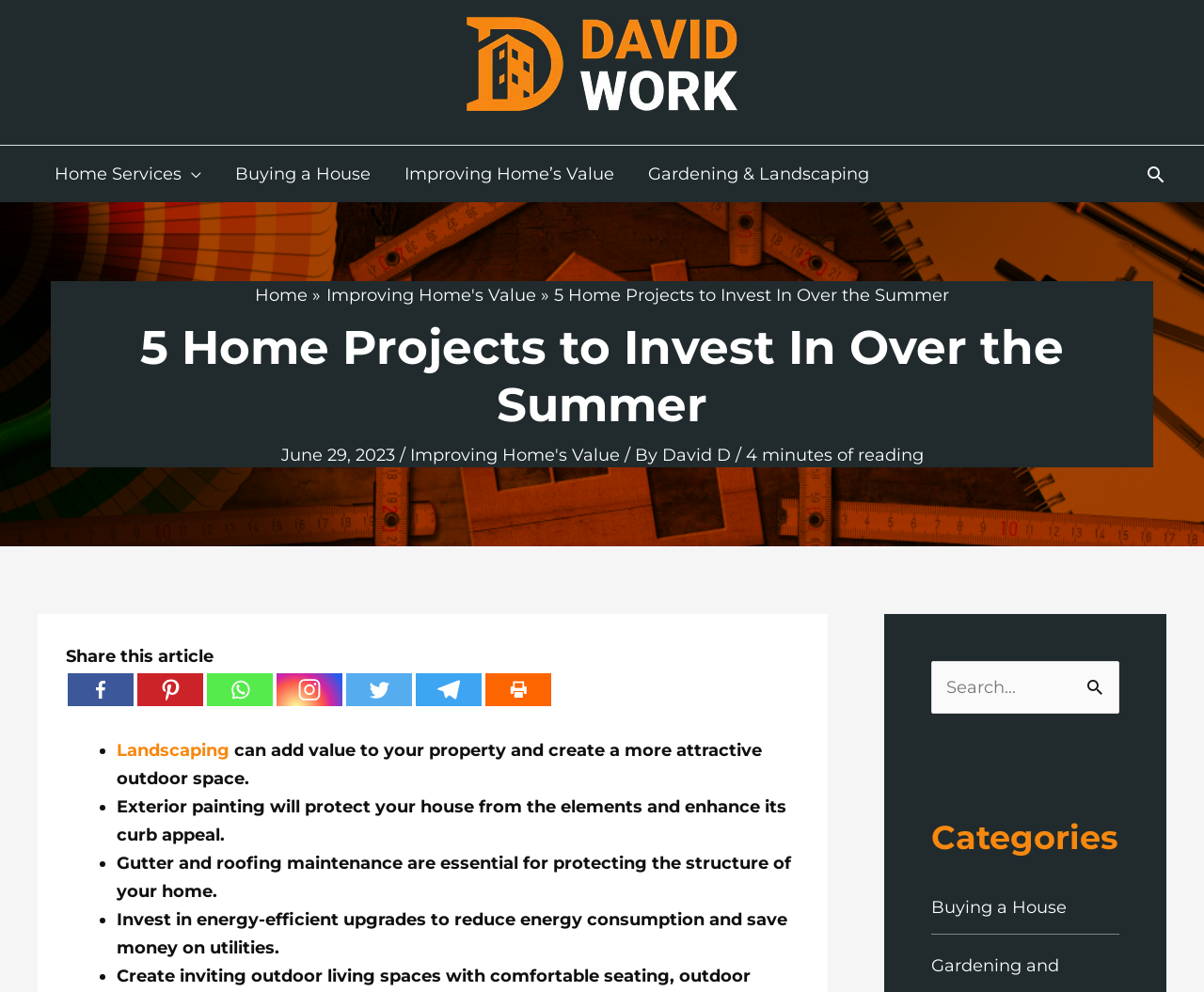Identify the bounding box coordinates for the UI element described by the following text: "parent_node: Search for: value="Search"". Provide the coordinates as four float numbers between 0 and 1, in the format [left, top, right, bottom].

[0.895, 0.666, 0.93, 0.723]